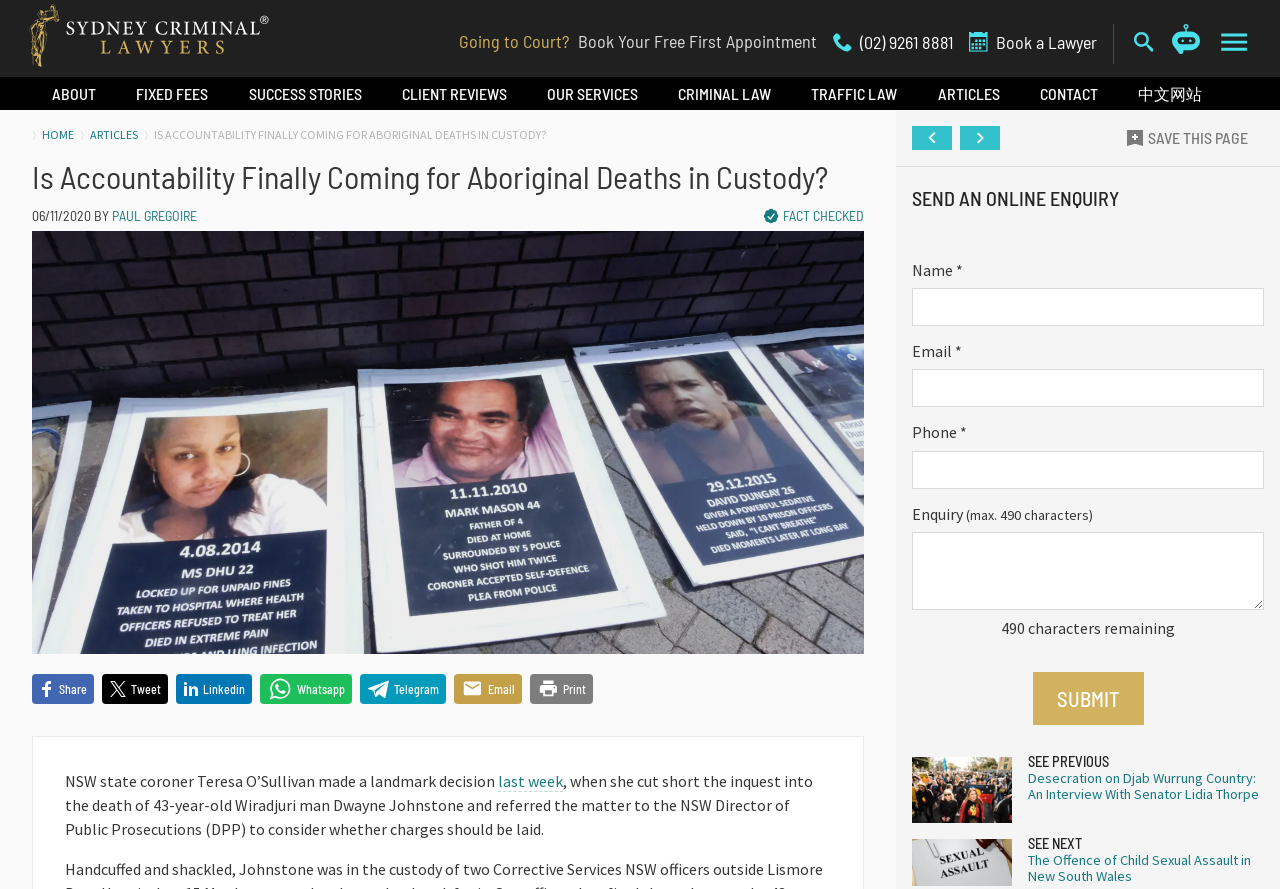Given the element description: "(02) 9261 8881", predict the bounding box coordinates of this UI element. The coordinates must be four float numbers between 0 and 1, given as [left, top, right, bottom].

[0.651, 0.036, 0.744, 0.063]